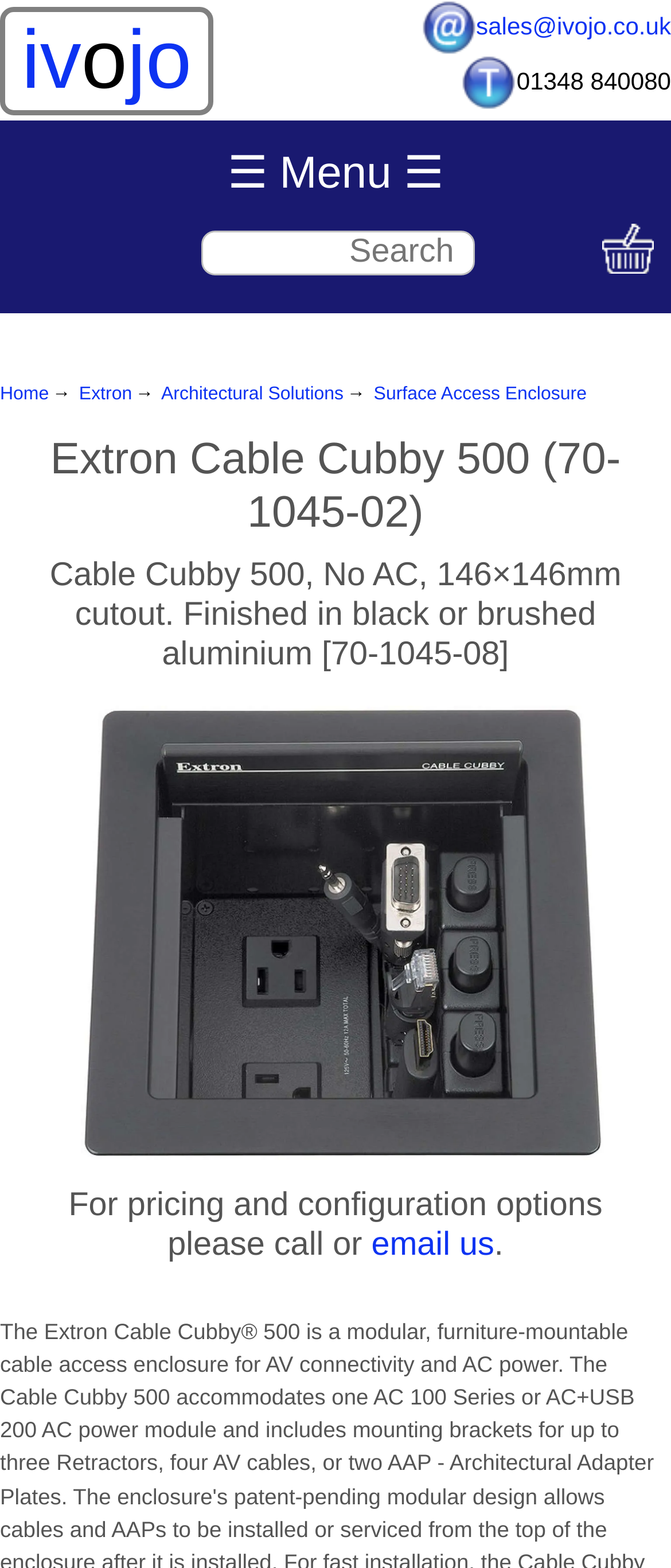Please determine the bounding box coordinates of the element's region to click in order to carry out the following instruction: "Call for pricing". The coordinates should be four float numbers between 0 and 1, i.e., [left, top, right, bottom].

[0.688, 0.042, 1.0, 0.06]